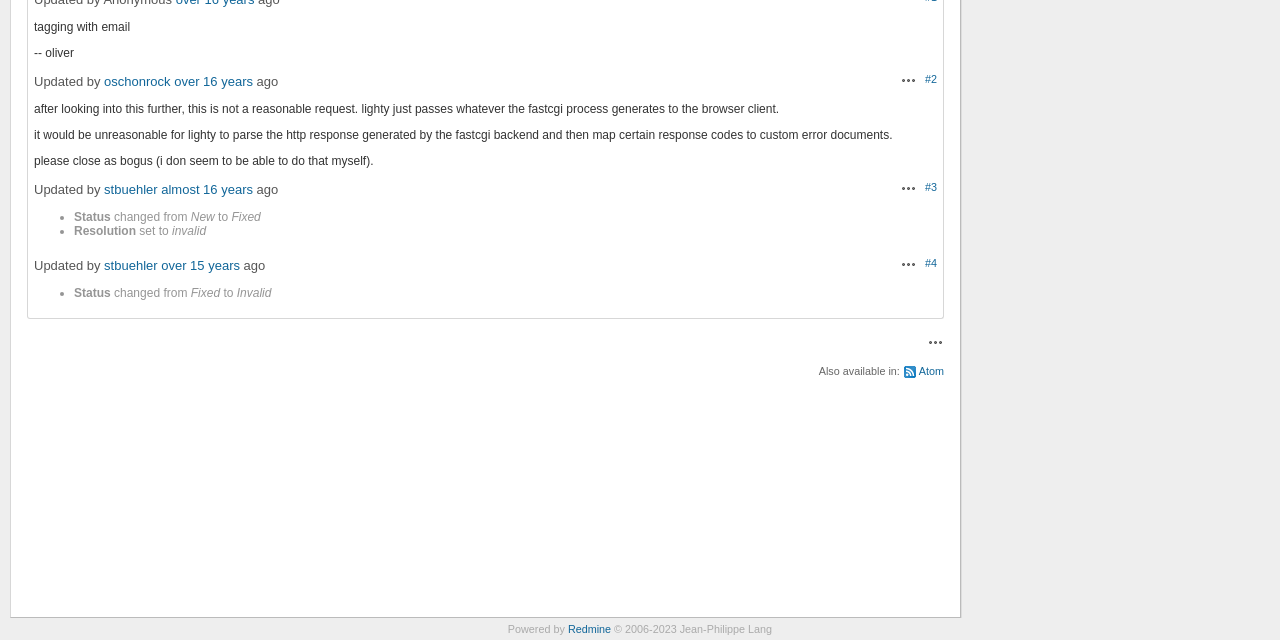Given the element description stbuehler, specify the bounding box coordinates of the corresponding UI element in the format (top-left x, top-left y, bottom-right x, bottom-right y). All values must be between 0 and 1.

[0.081, 0.284, 0.123, 0.307]